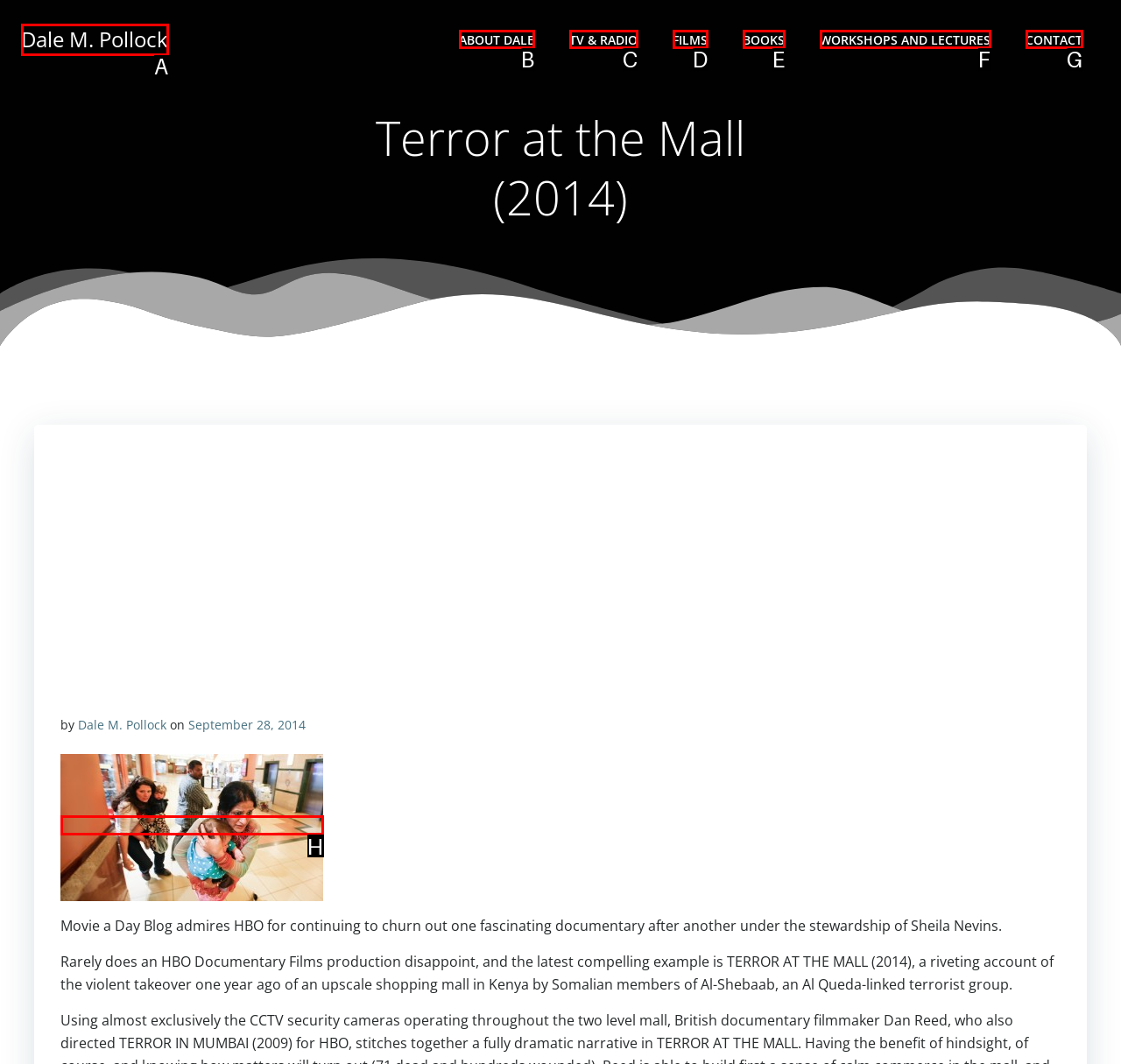Please identify the UI element that matches the description: About Dale
Respond with the letter of the correct option.

B